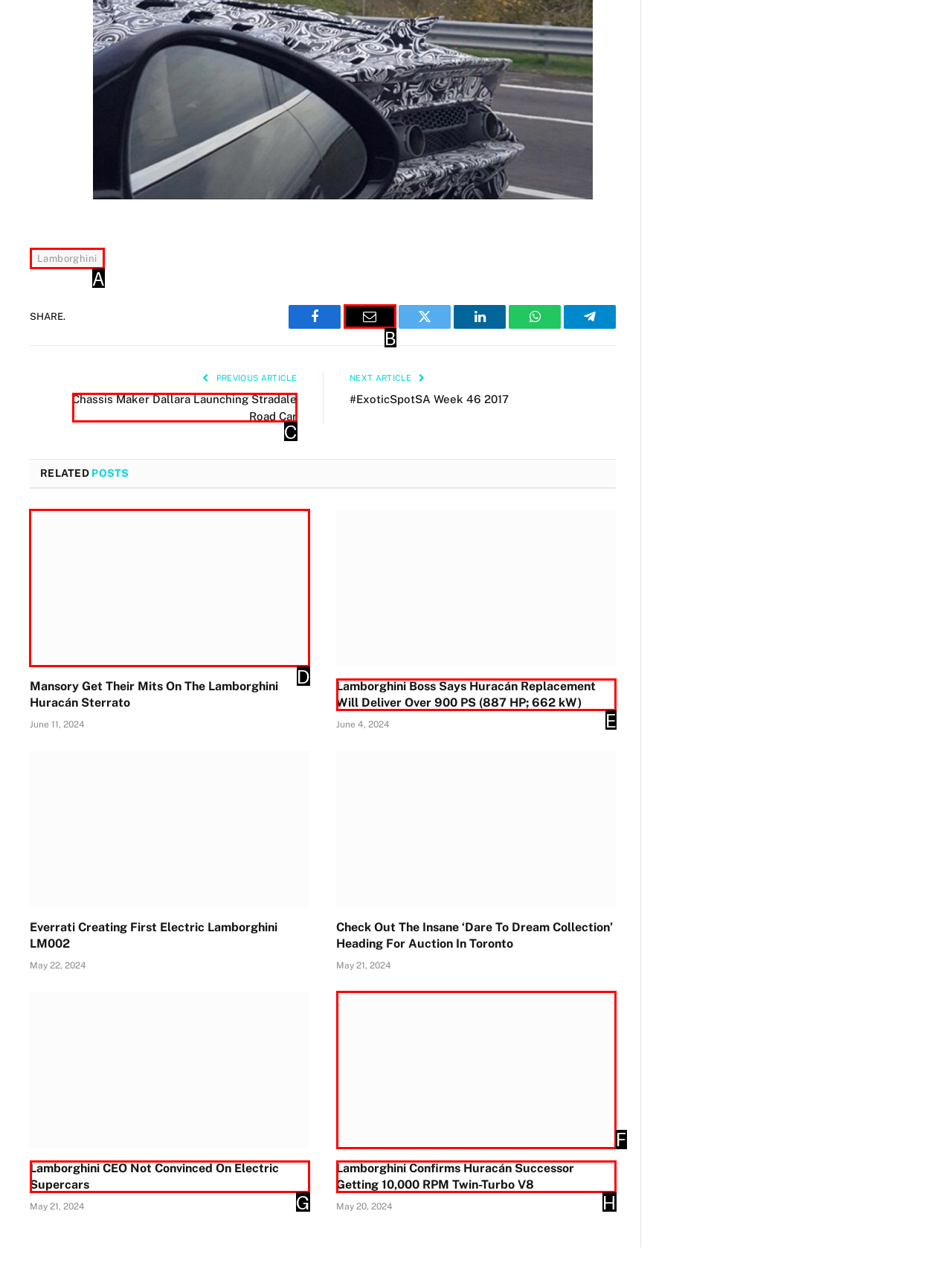Indicate the HTML element that should be clicked to perform the task: View related post 'Mansory Get Their Mits On The Lamborghini Huracán Sterrato' Reply with the letter corresponding to the chosen option.

D